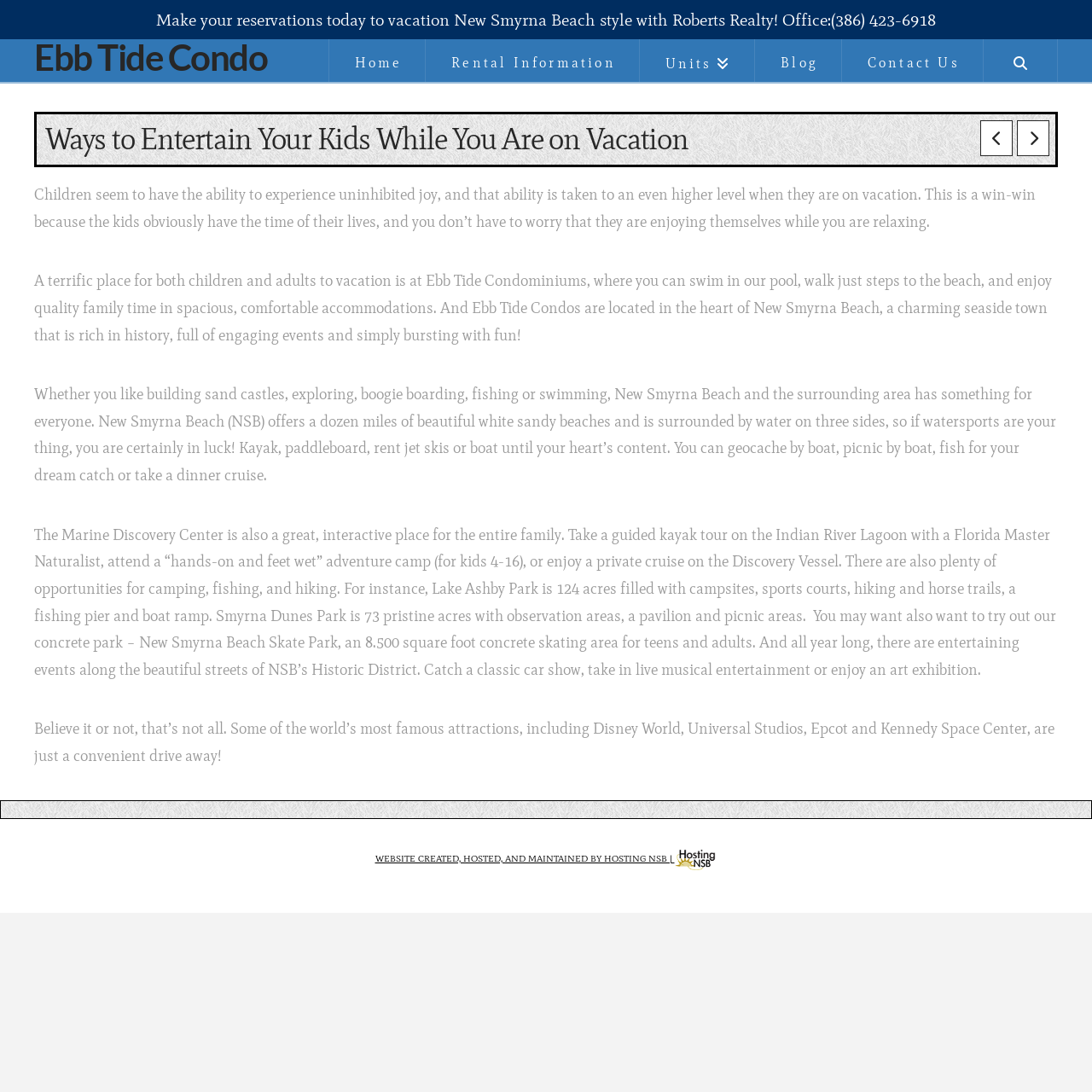Identify the bounding box coordinates of the clickable region to carry out the given instruction: "Go to the home page".

[0.3, 0.036, 0.39, 0.075]